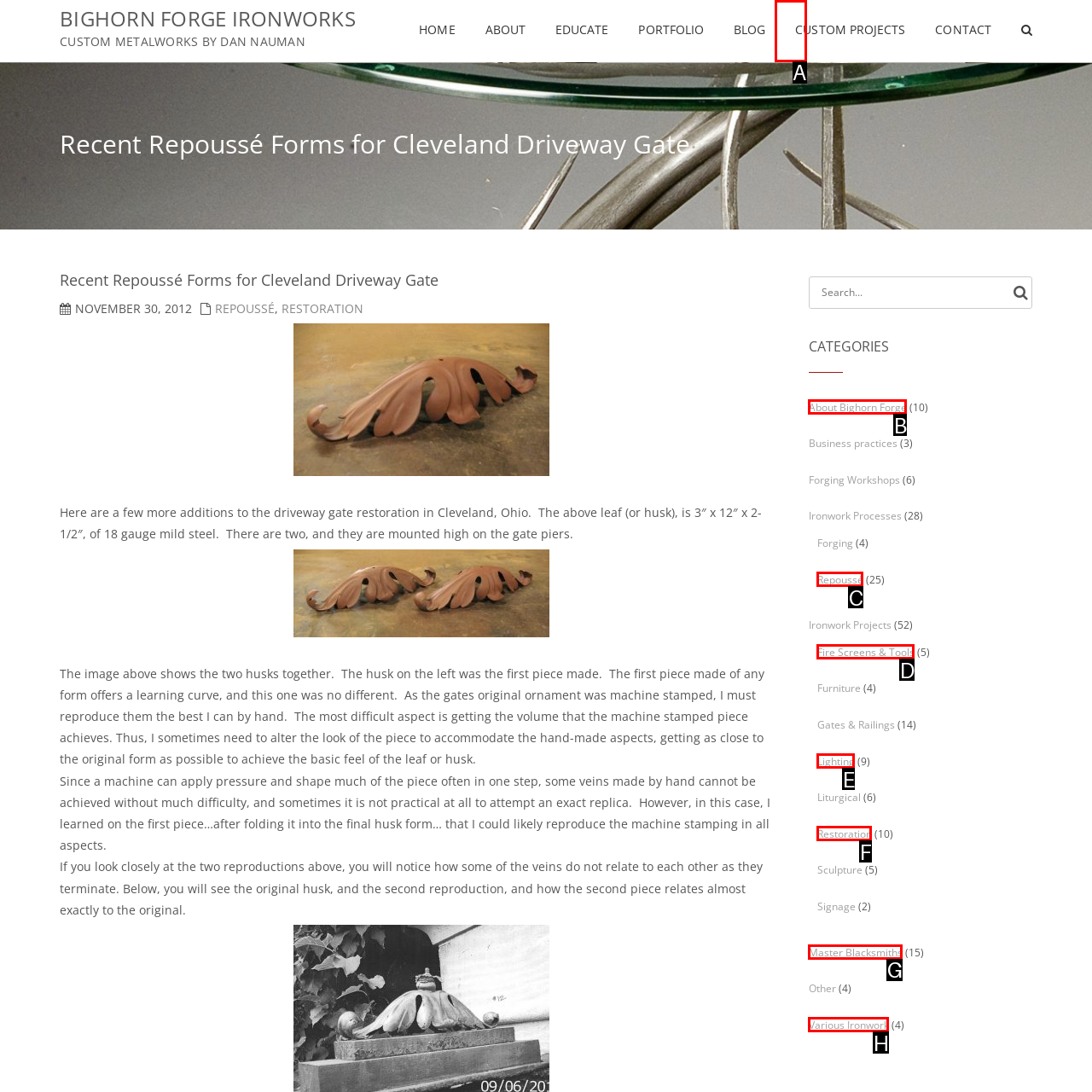Tell me which one HTML element best matches the description: About Bighorn Forge Answer with the option's letter from the given choices directly.

B